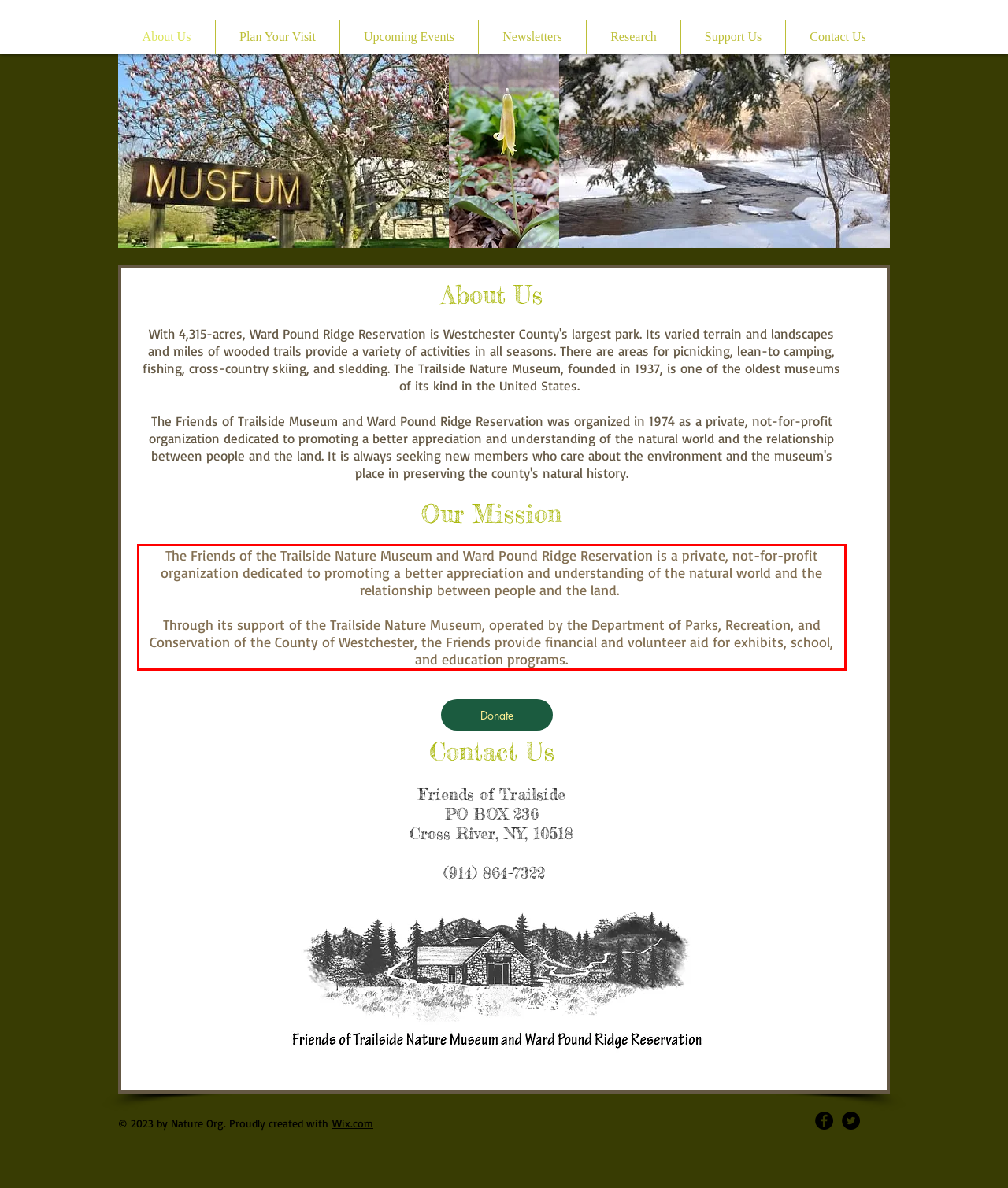Using the provided screenshot of a webpage, recognize and generate the text found within the red rectangle bounding box.

The Friends of the Trailside Nature Museum and Ward Pound Ridge Reservation is a private, not-for-profit organization dedicated to promoting a better appreciation and understanding of the natural world and the relationship between people and the land. Through its support of the Trailside Nature Museum, operated by the Department of Parks, Recreation, and Conservation of the County of Westchester, the Friends provide financial and volunteer aid for exhibits, school, and education programs.